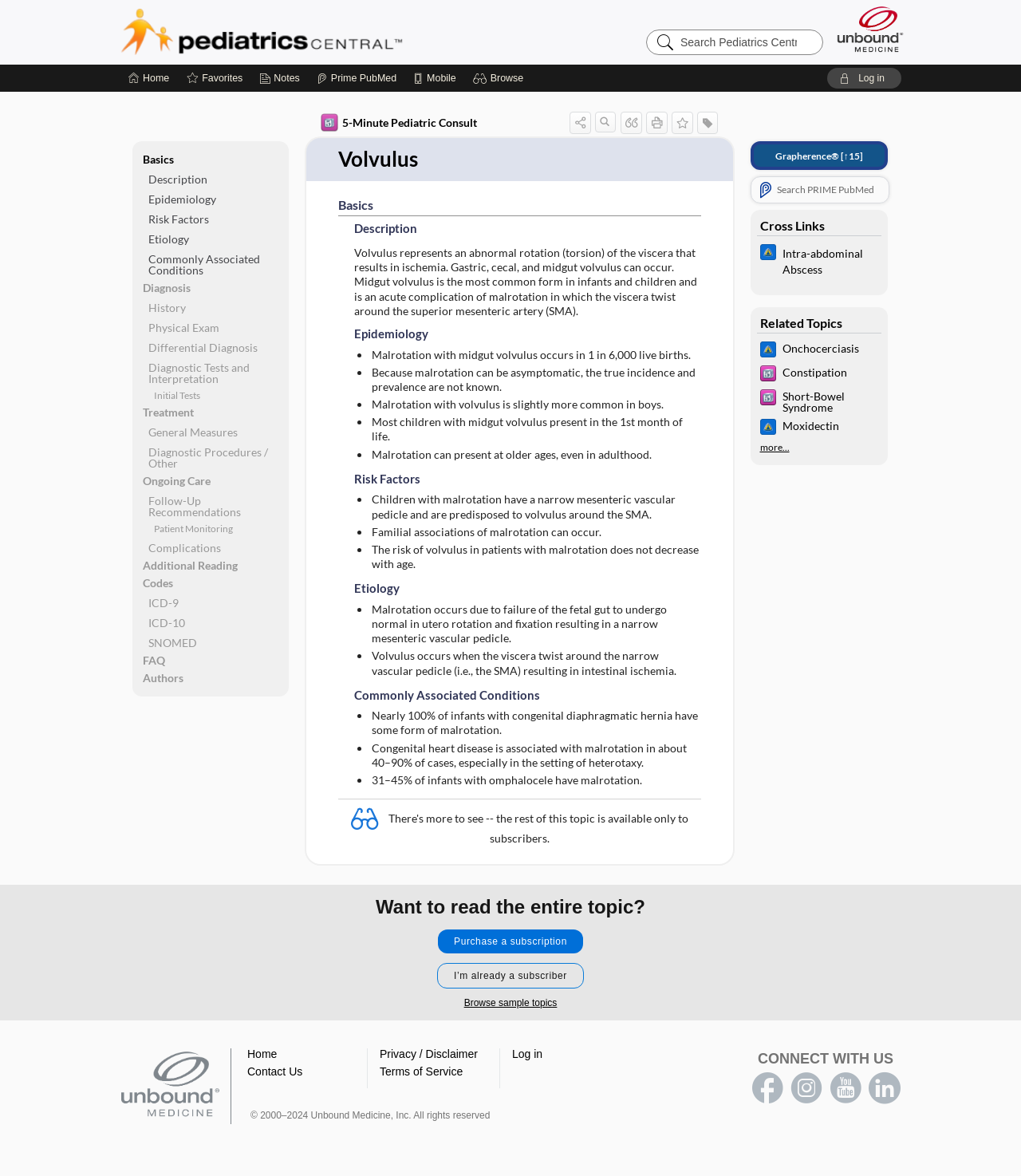What is the purpose of the 'Search Pediatrics Central' textbox?
Provide a one-word or short-phrase answer based on the image.

To search for medical information